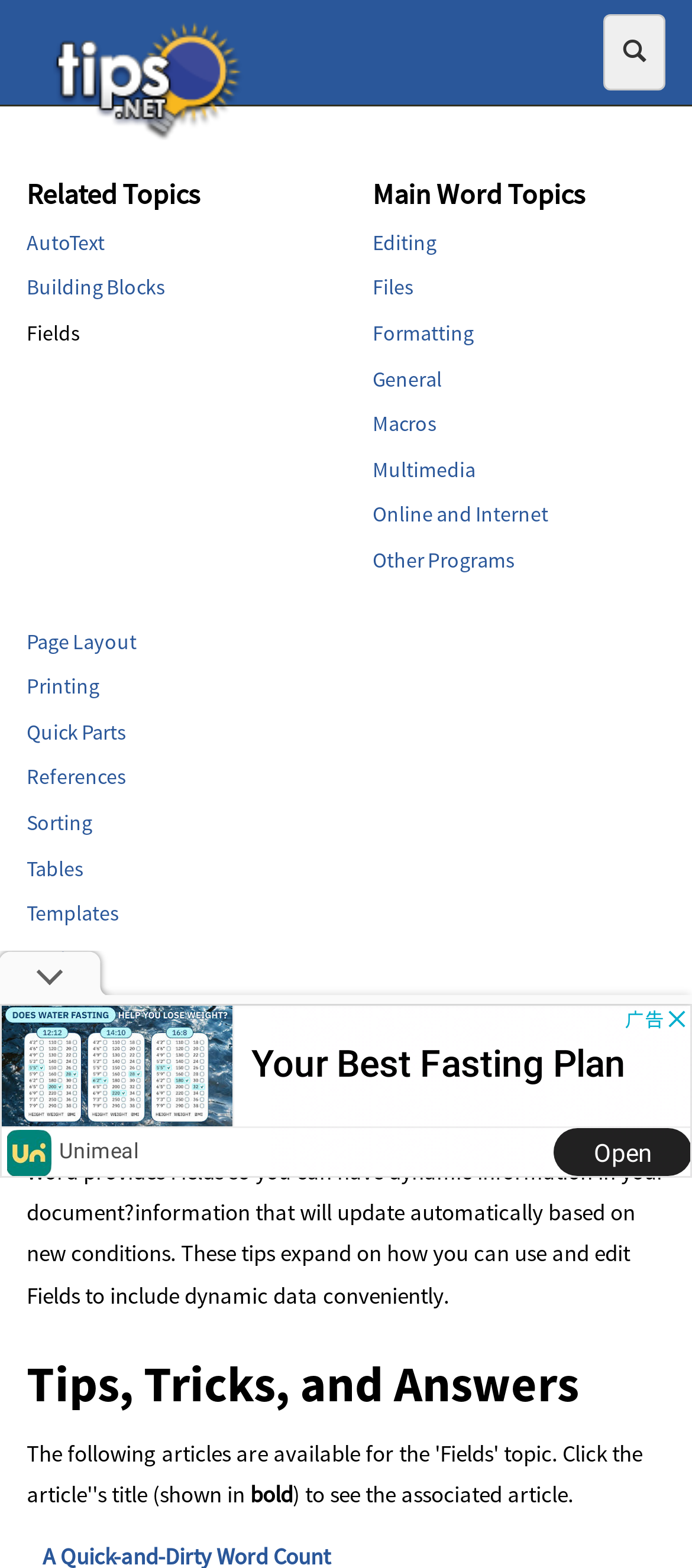Using the webpage screenshot and the element description Building Blocks, determine the bounding box coordinates. Specify the coordinates in the format (top-left x, top-left y, bottom-right x, bottom-right y) with values ranging from 0 to 1.

[0.038, 0.175, 0.238, 0.192]